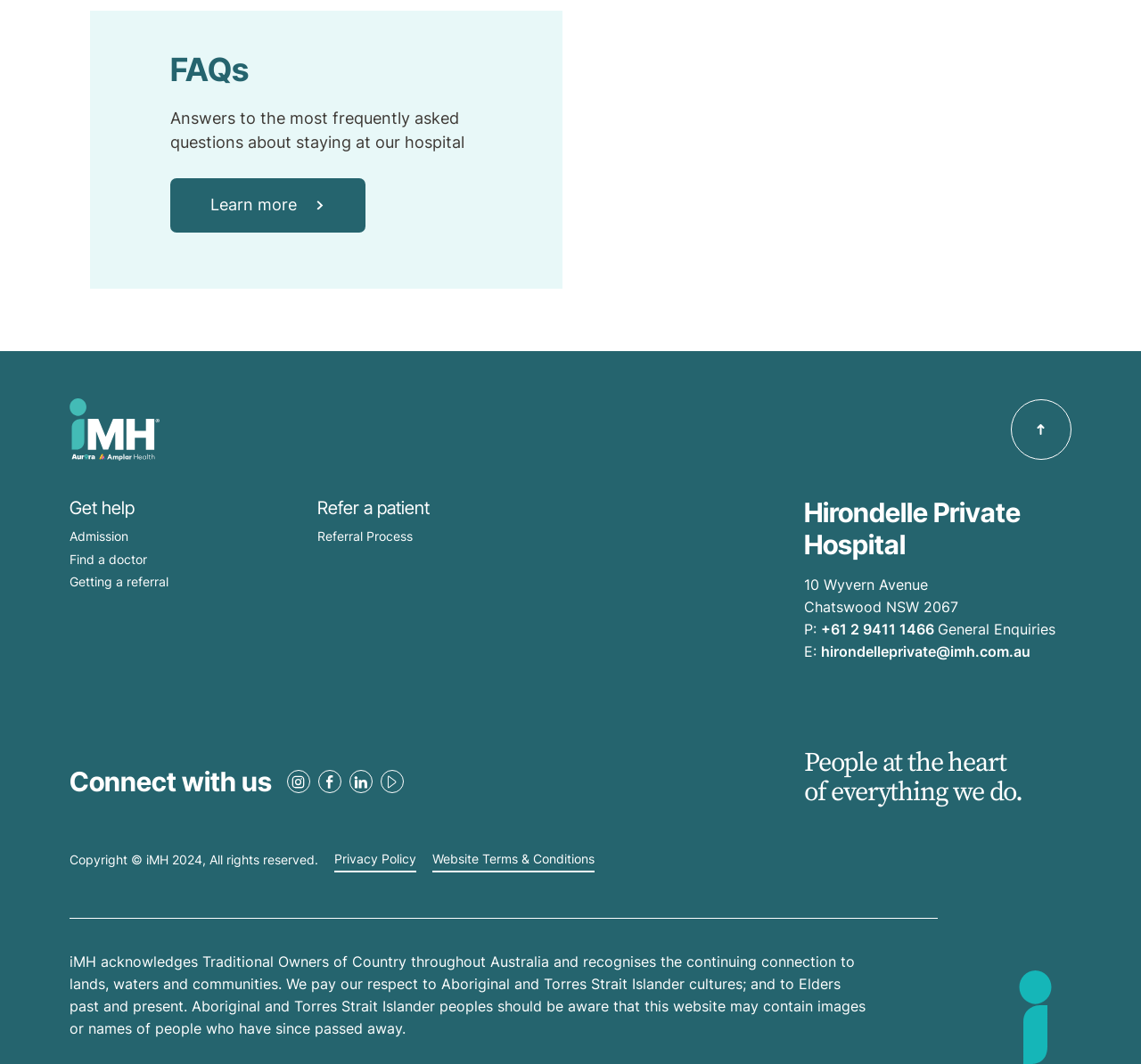Locate the bounding box coordinates of the element I should click to achieve the following instruction: "Go back to top".

[0.886, 0.375, 0.939, 0.432]